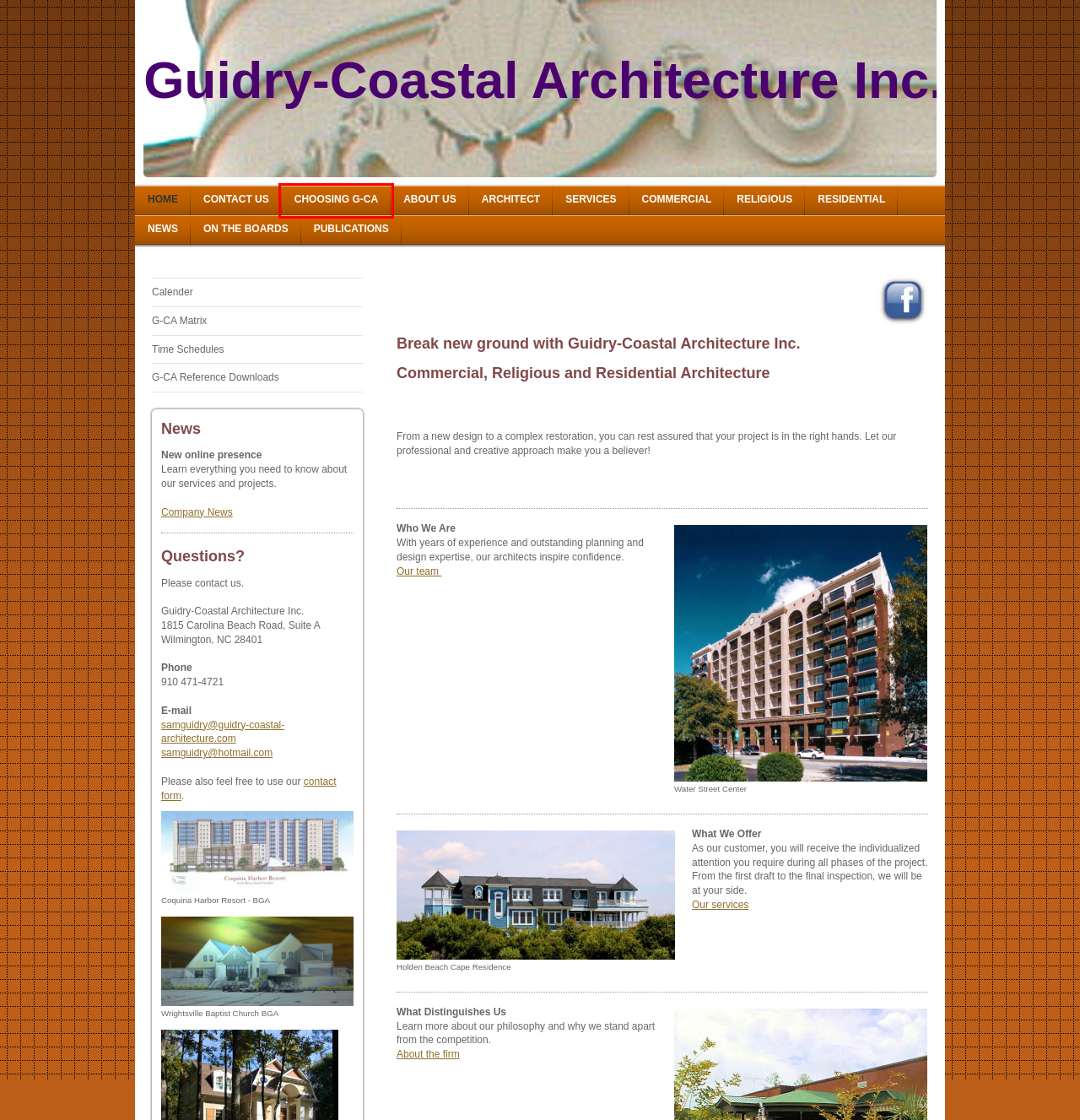Consider the screenshot of a webpage with a red bounding box and select the webpage description that best describes the new page that appears after clicking the element inside the red box. Here are the candidates:
A. Guidry-Coastal Architecture Inc. - Publications
B. Guidry-Coastal Architecture Inc. - News
C. Guidry-Coastal Architecture Inc. - RELIGIOUS
D. Guidry-Coastal Architecture Inc. - RESIDENTIAL
E. Guidry-Coastal Architecture Inc. - Water Street Center
F. Guidry-Coastal Architecture Inc. - Choosing G-CA
G. Guidry-Coastal Architecture Inc. - Services
H. Guidry-Coastal Architecture Inc. - Time Schedules

F